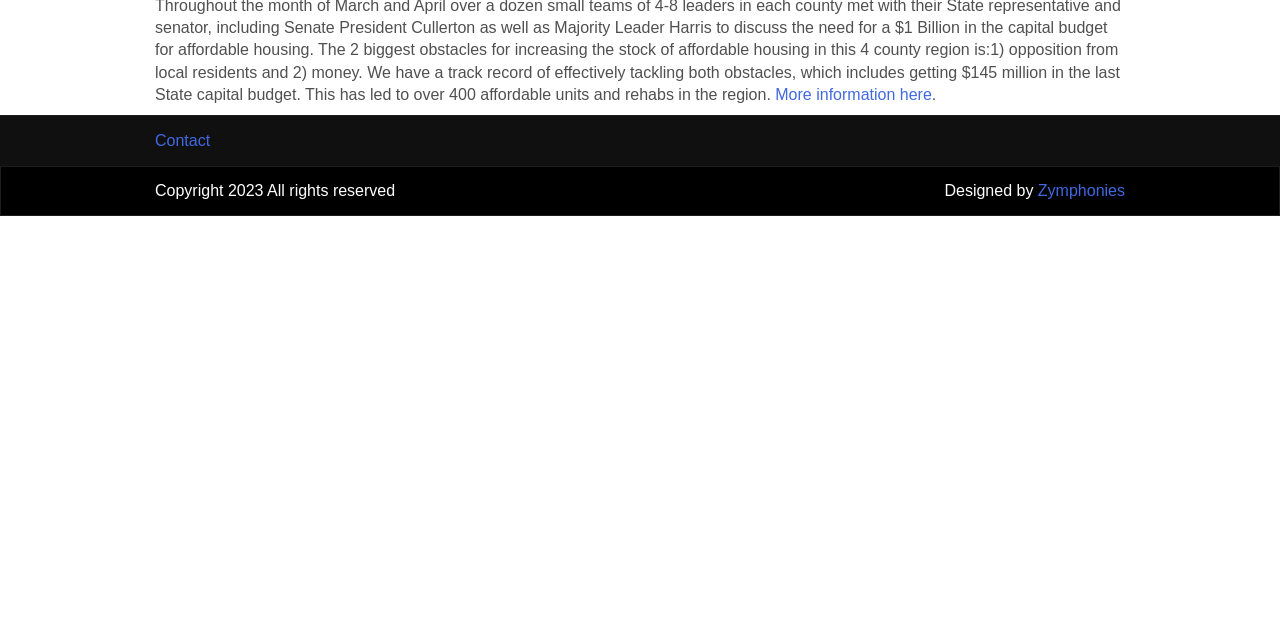Please determine the bounding box coordinates for the UI element described here. Use the format (top-left x, top-left y, bottom-right x, bottom-right y) with values bounded between 0 and 1: Zymphonies

[0.811, 0.284, 0.879, 0.311]